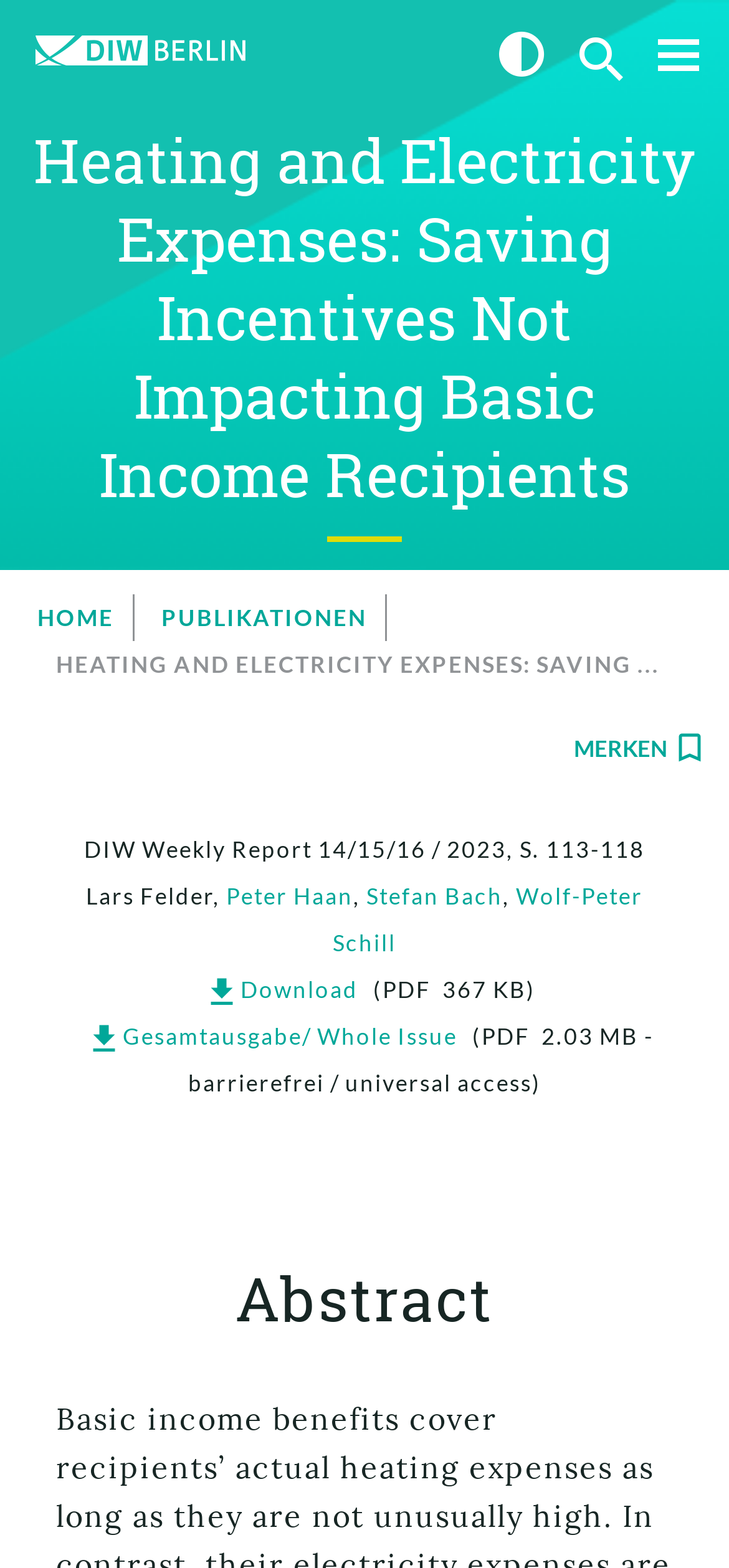Extract the bounding box coordinates of the UI element described by: "Wolf-Peter Schill". The coordinates should include four float numbers ranging from 0 to 1, e.g., [left, top, right, bottom].

[0.456, 0.563, 0.882, 0.61]